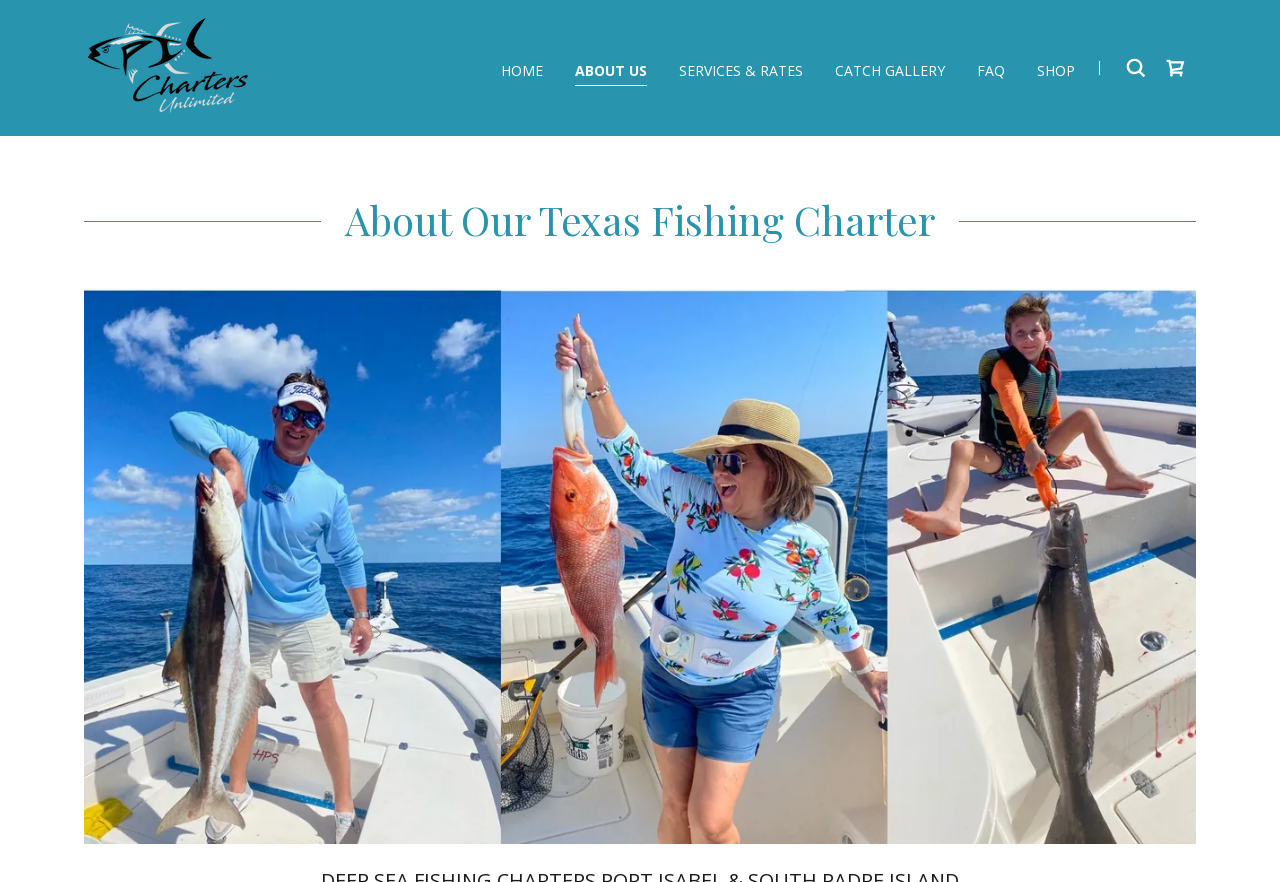Generate a thorough caption that explains the contents of the webpage.

The webpage is about Epic Charters, a company offering deep sea fishing charters and offshore charter boat adventures and tours from Galveston and Freeport, Texas. 

At the top of the page, there is a main section that spans the entire width. Within this section, there is a logo image of Epic Charters on the left, accompanied by a link to the website's homepage. To the right of the logo, there are several navigation links, including "HOME", "ABOUT US", "SERVICES & RATES", "CATCH GALLERY", "FAQ", and "SHOP". These links are evenly spaced and aligned horizontally. 

On the top right corner, there is a small image and a link to a shopping cart icon. 

Below the navigation links, there is a large heading that reads "About Our Texas Fishing Charter". This heading is centered and takes up most of the page's width. 

Underneath the heading, there is a large image that occupies the entire width of the page, likely showcasing a fishing-related scene or a charter boat.